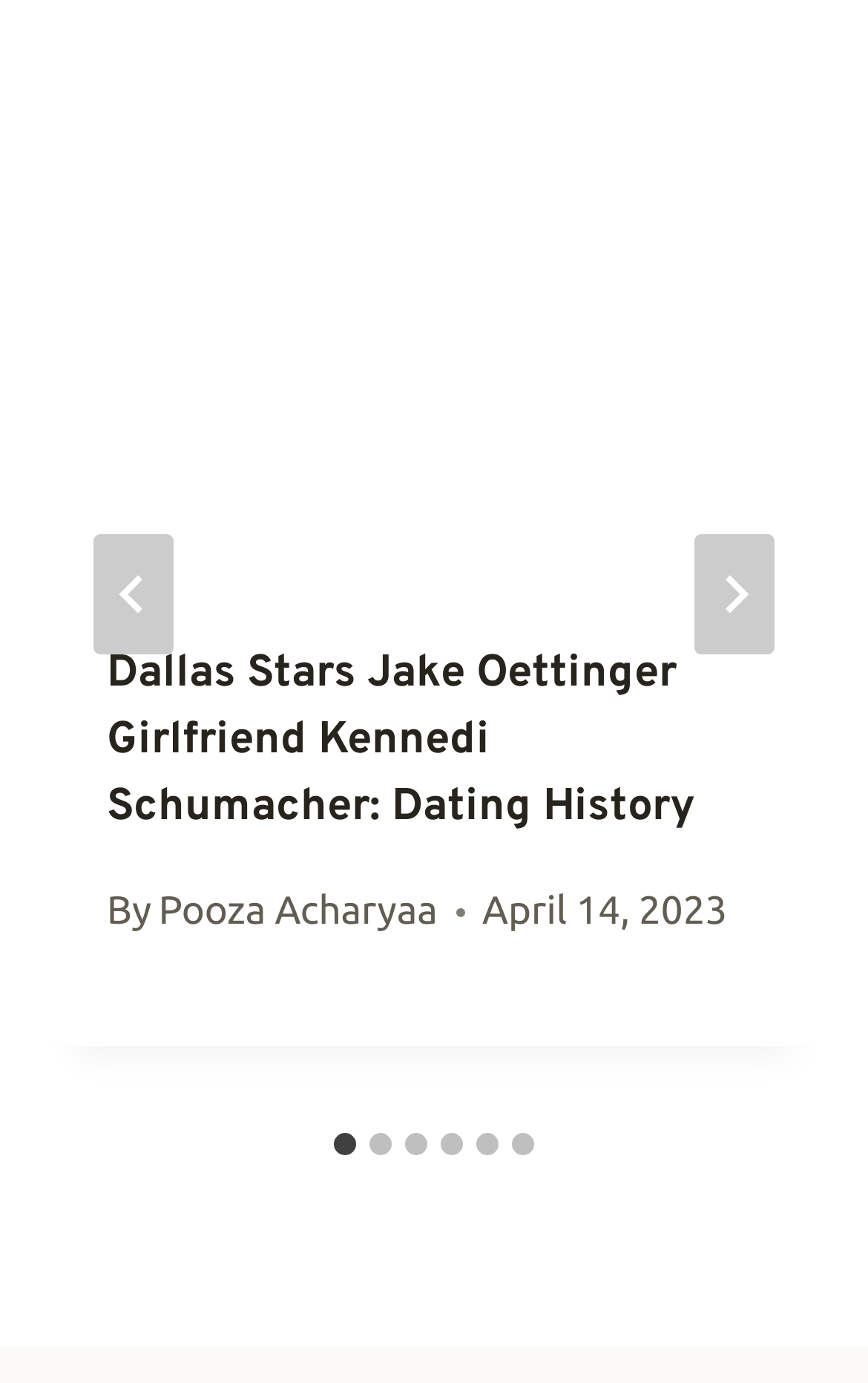Determine the bounding box coordinates for the region that must be clicked to execute the following instruction: "Read the article about Jake Oettinger's girlfriend".

[0.062, 0.058, 0.938, 0.425]